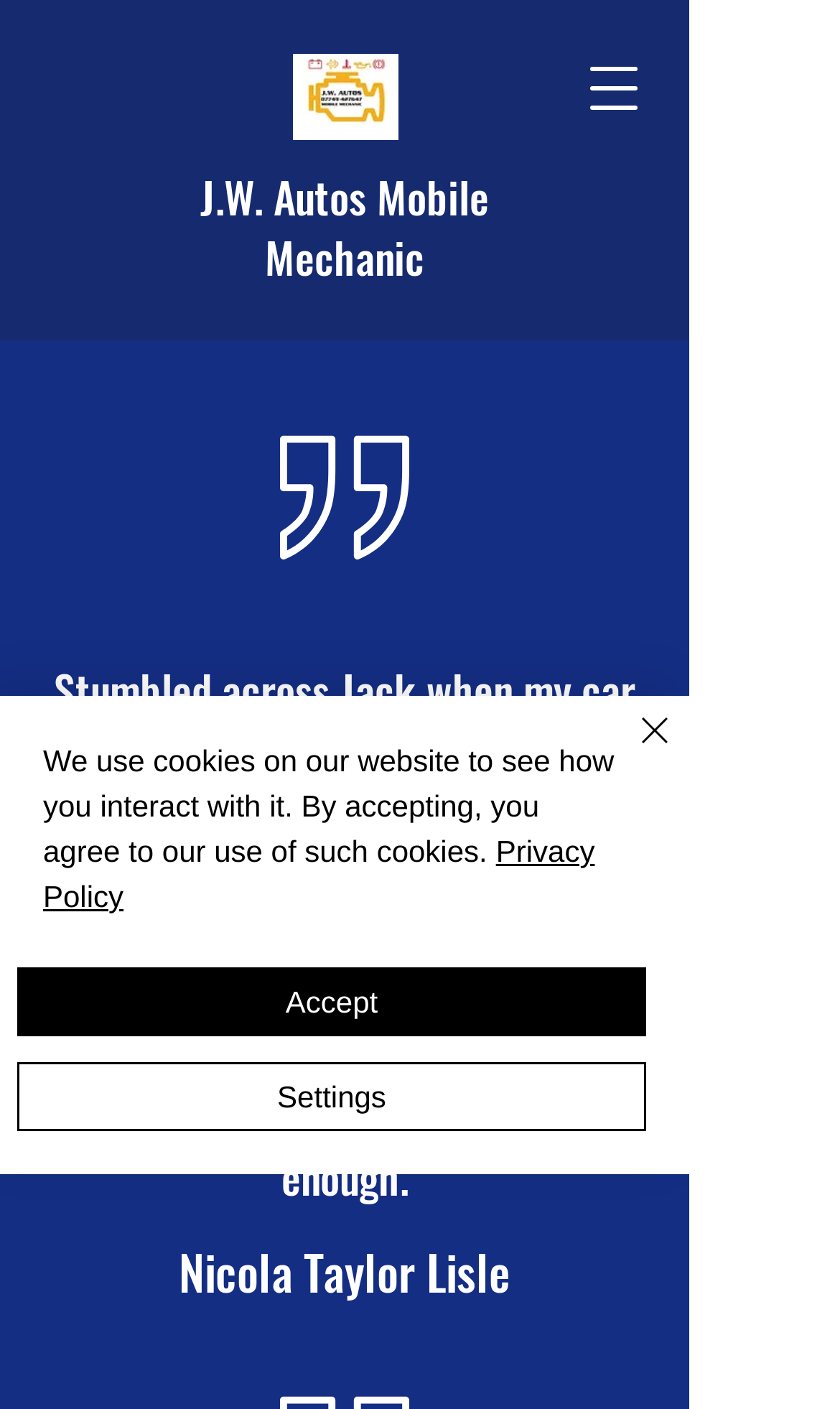How many testimonials are displayed on the webpage?
Based on the screenshot, provide your answer in one word or phrase.

One